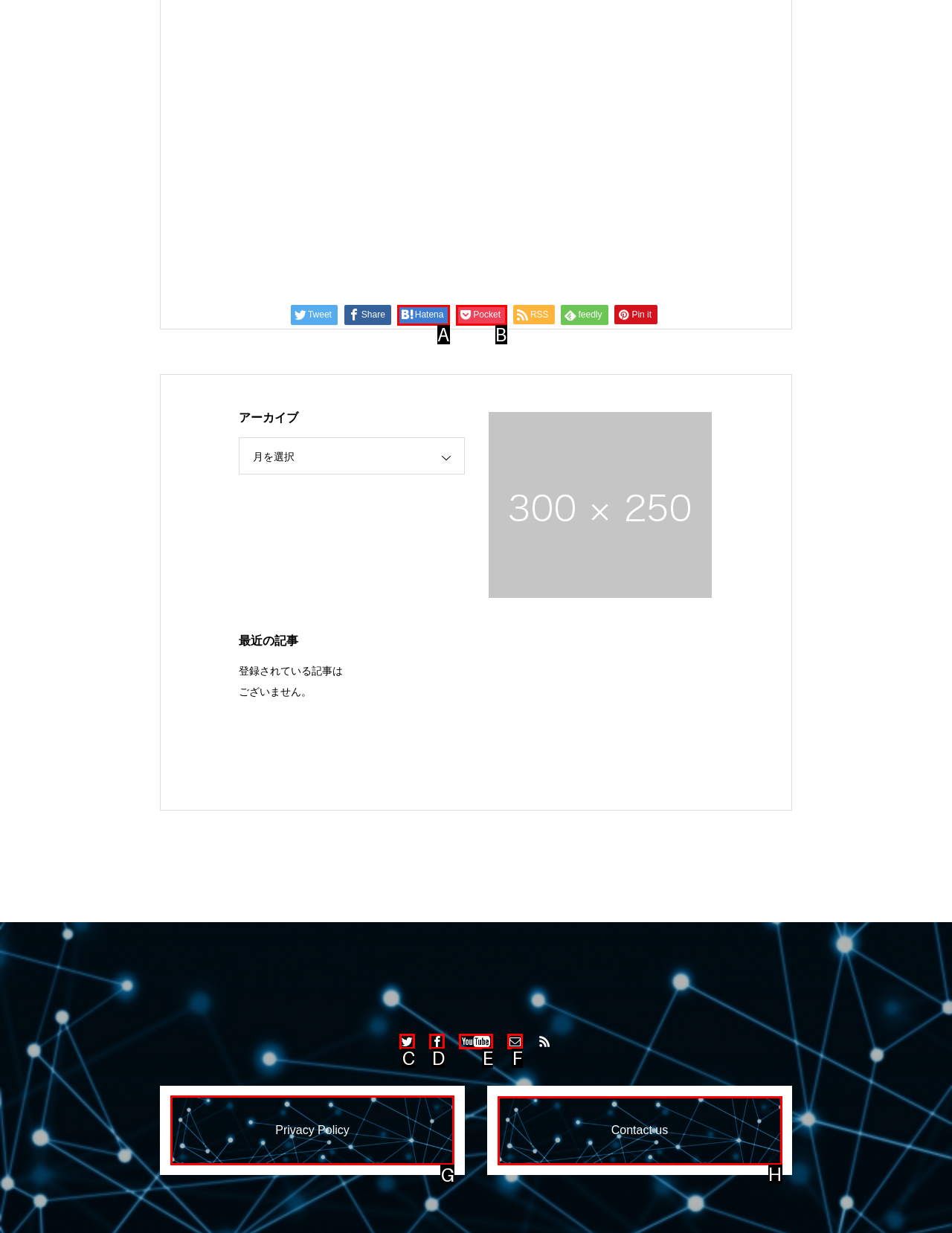Select the letter of the UI element you need to click to complete this task: Check privacy policy.

G